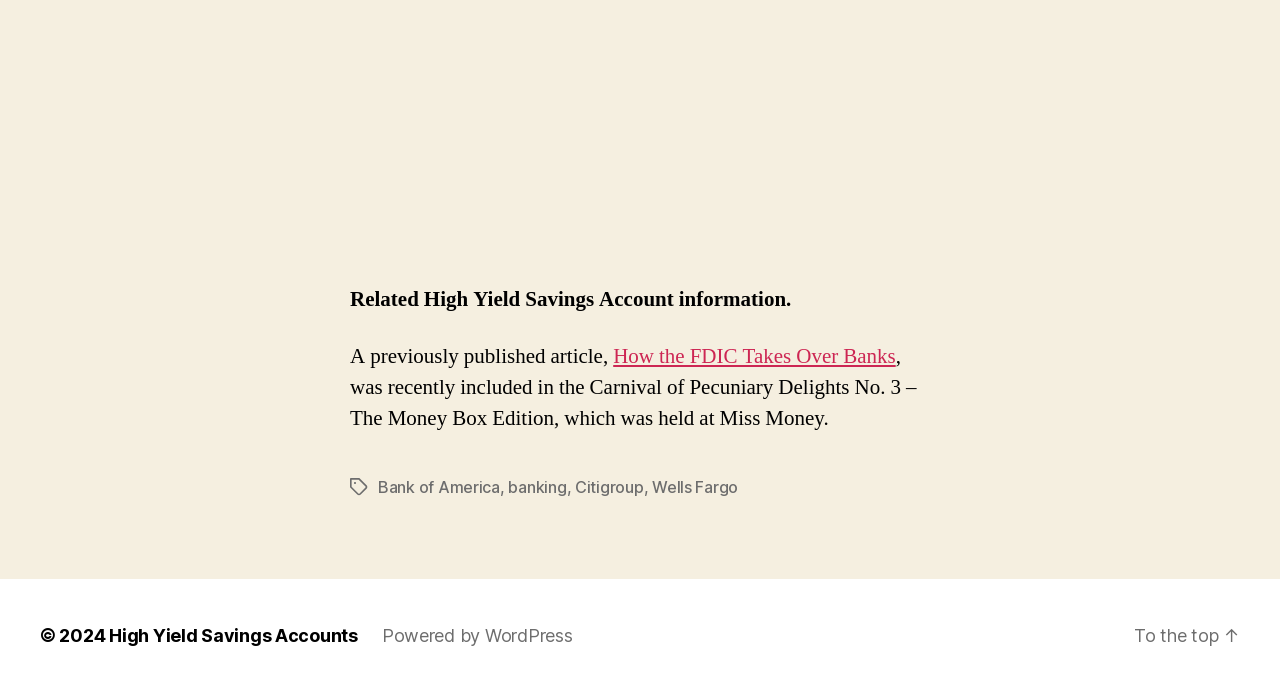Determine the bounding box coordinates for the clickable element to execute this instruction: "Learn about Citigroup". Provide the coordinates as four float numbers between 0 and 1, i.e., [left, top, right, bottom].

[0.449, 0.689, 0.503, 0.718]